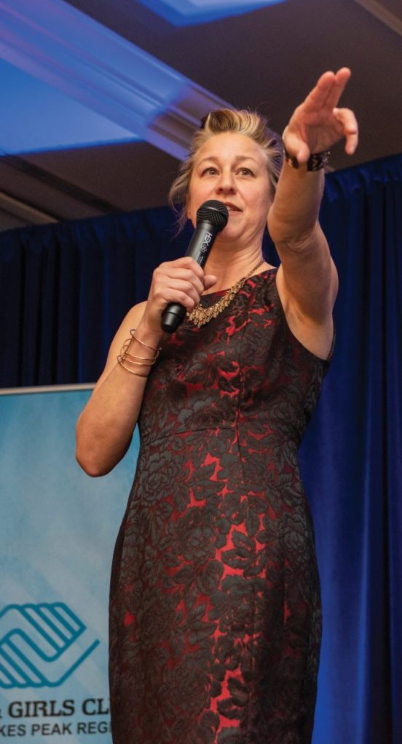Detail every aspect of the image in your caption.

In this dynamic image, a confident woman is captured mid-speech, energetically addressing an audience with a microphone in hand. She wears a stylish black and red dress, adorned with intricate patterns, that accentuates her poised demeanor. Her left arm is outstretched, pointing towards the audience, suggesting engagement and interaction. The background features a blue banner, indicative of an event related to the Boys & Girls Clubs of America, particularly the Pikes Peak Region, hinting at the charitable nature of the occasion. This moment seems to embody the spirit of fundraising events, where auctioneers like her play a vital role in captivating attendees and driving bids for various causes.